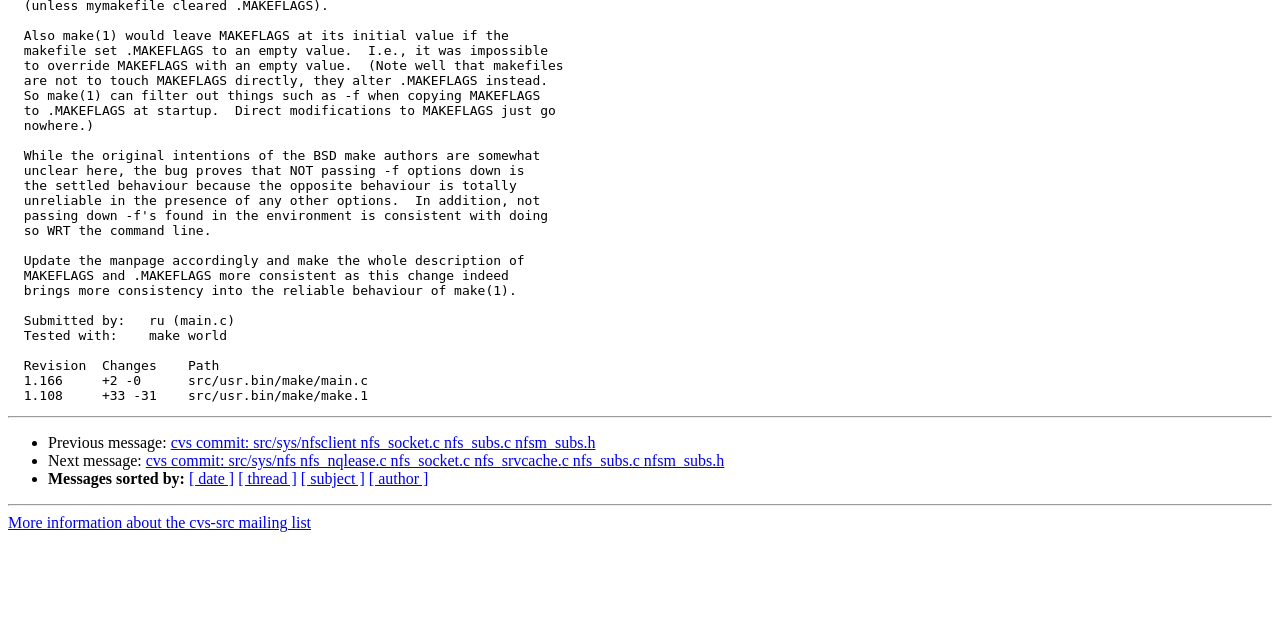Locate the bounding box coordinates of the UI element described by: "How to Install Theme »". The bounding box coordinates should consist of four float numbers between 0 and 1, i.e., [left, top, right, bottom].

None